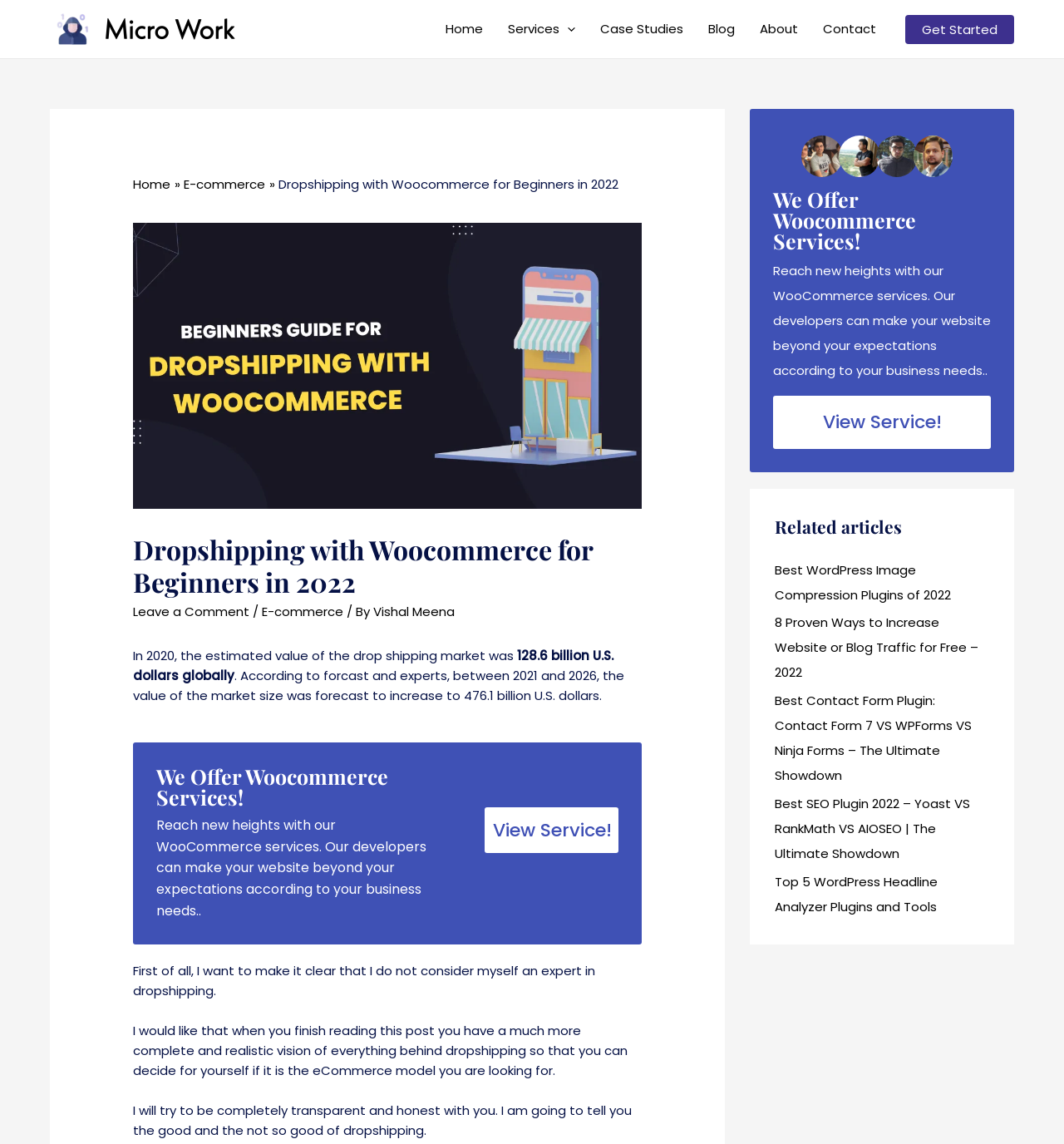Identify the bounding box coordinates for the UI element described as: "parent_node: Services". The coordinates should be provided as four floats between 0 and 1: [left, top, right, bottom].

[0.526, 0.0, 0.541, 0.051]